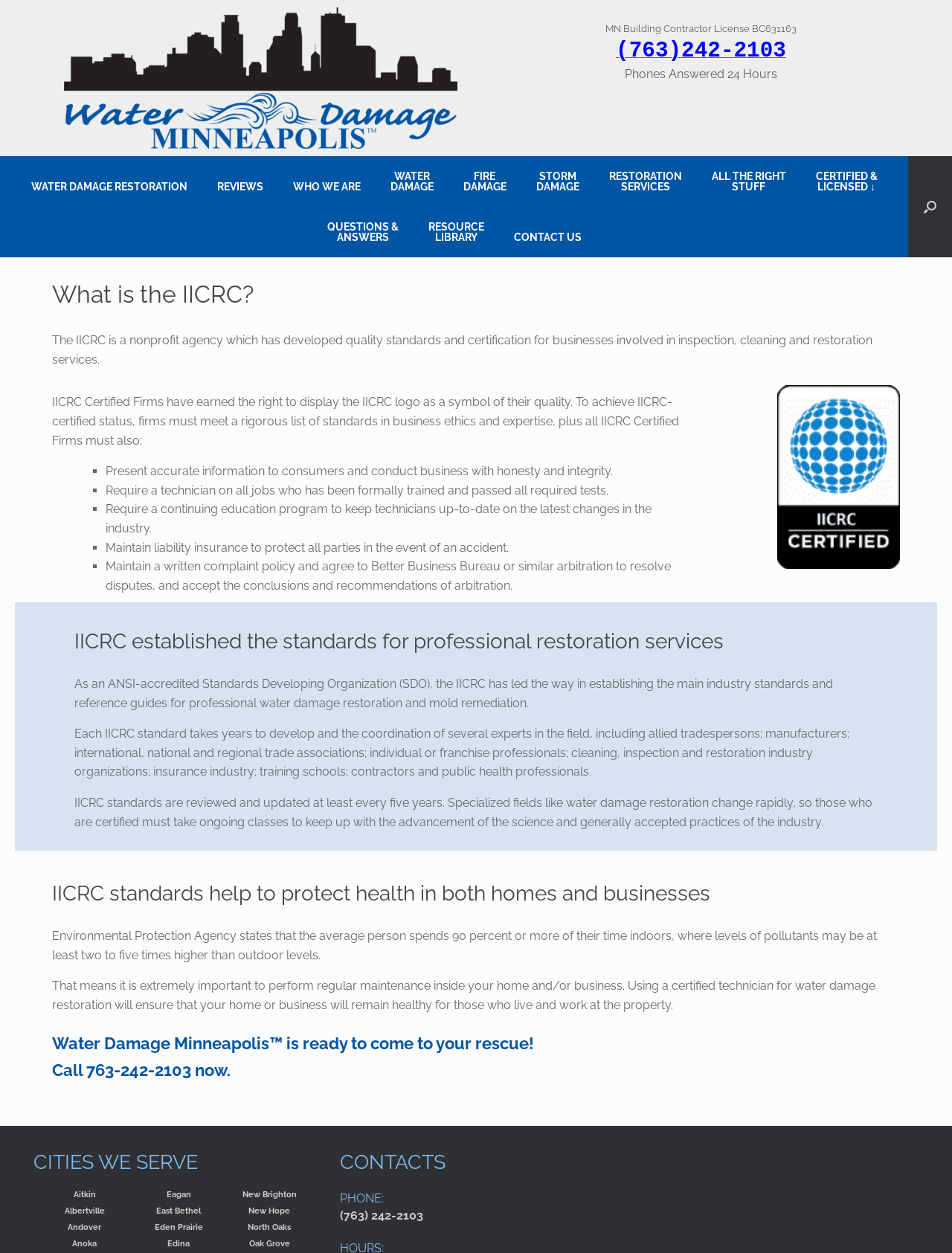Extract the main title from the webpage.

What is the IICRC?